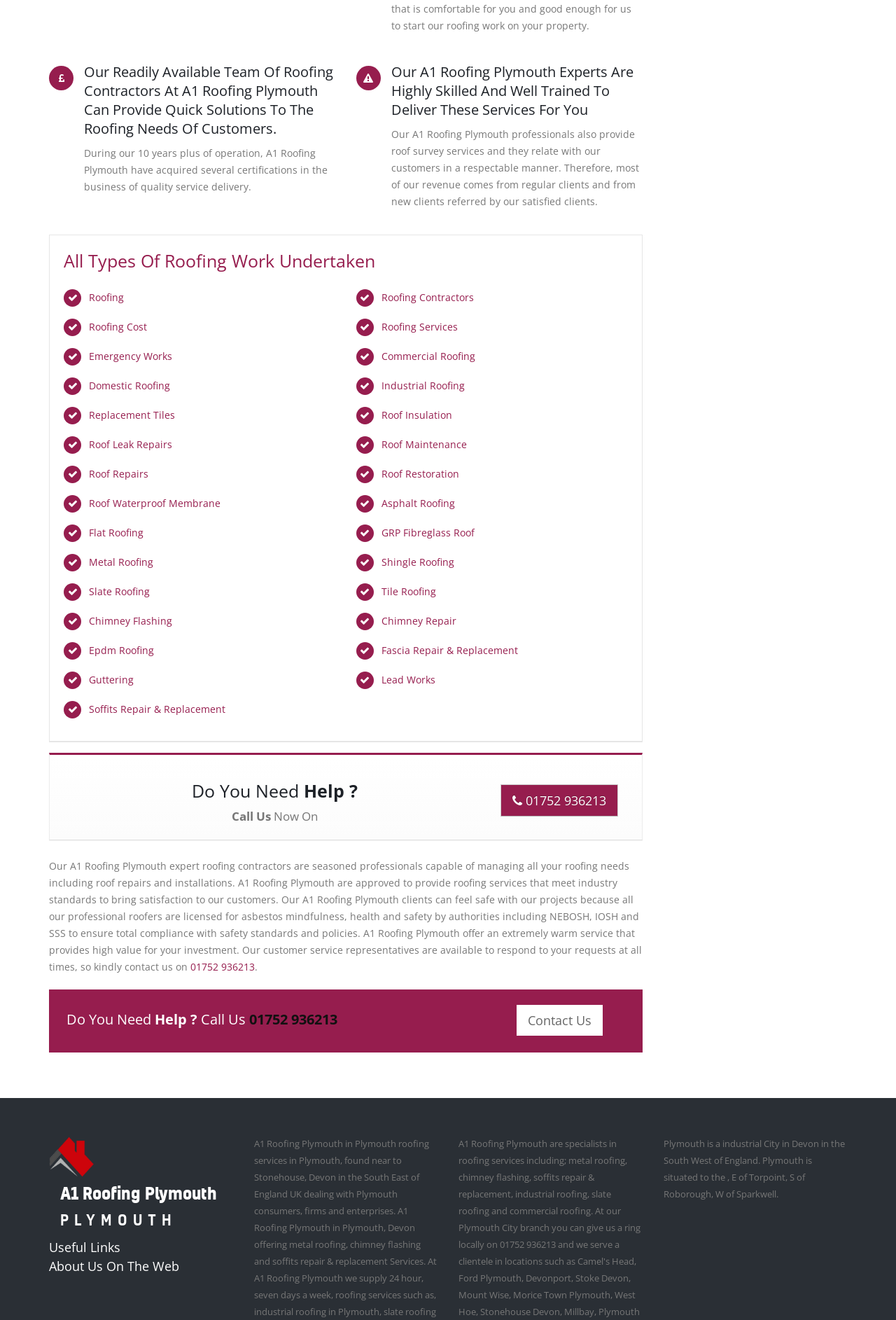Provide your answer in one word or a succinct phrase for the question: 
What certifications do A1 Roofing Plymouth have?

NEBOSH, IOSH, SSS